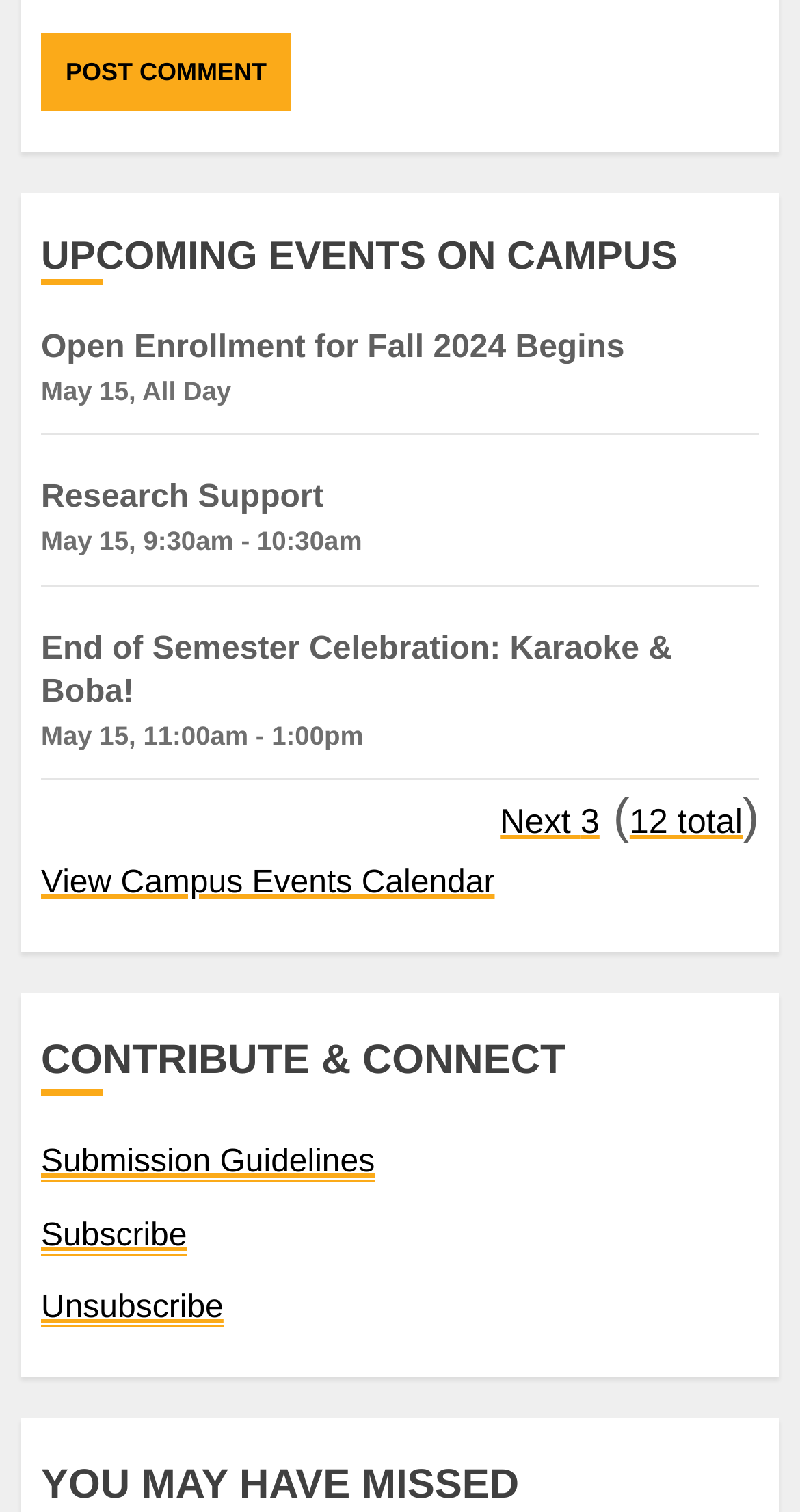Use a single word or phrase to respond to the question:
What is the purpose of the 'Show next 3 events' link?

To show more events